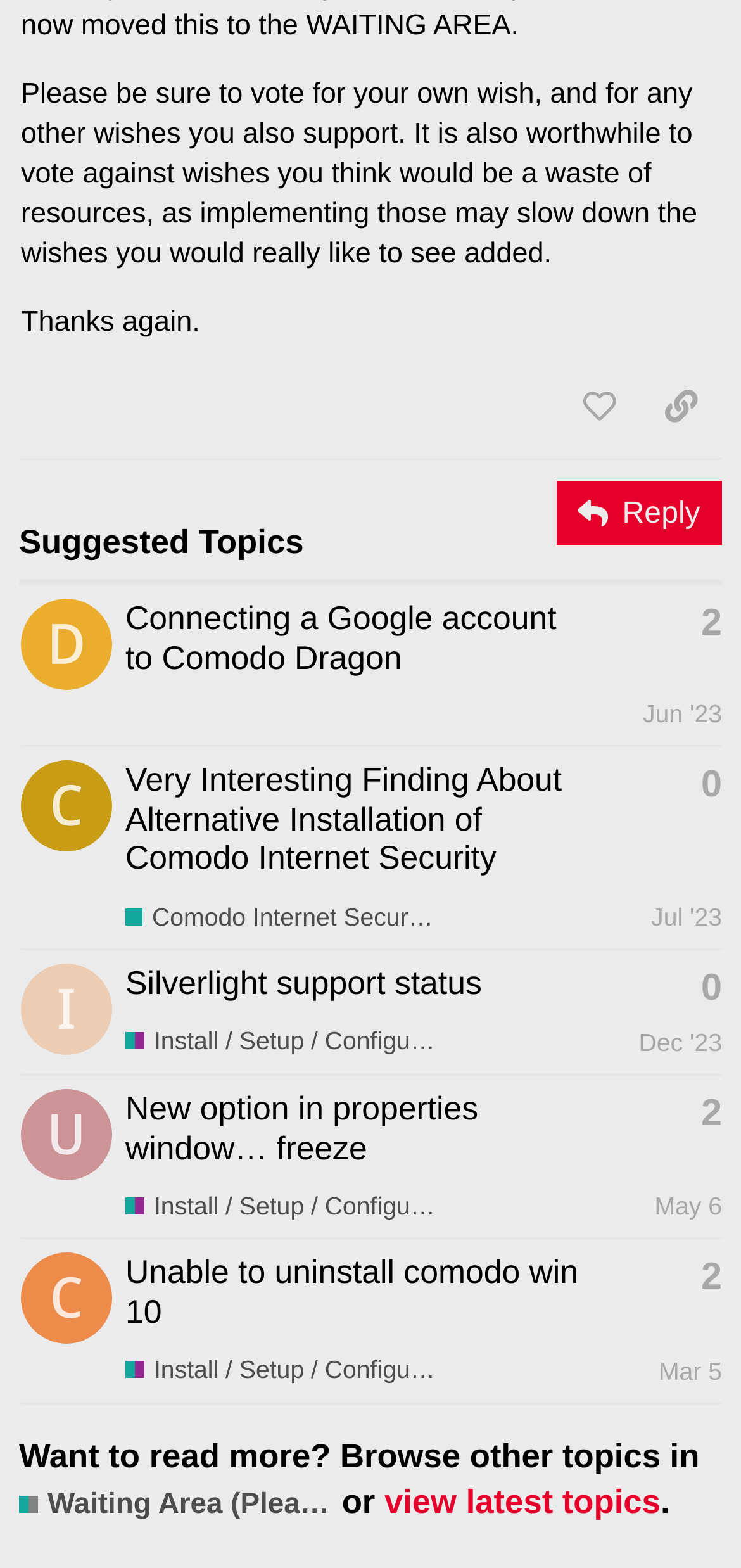What is the name of the user who started the topic 'Very Interesting Finding About Alternative Installation of Comodo Internet Security'?
Answer the question with a single word or phrase, referring to the image.

cis2